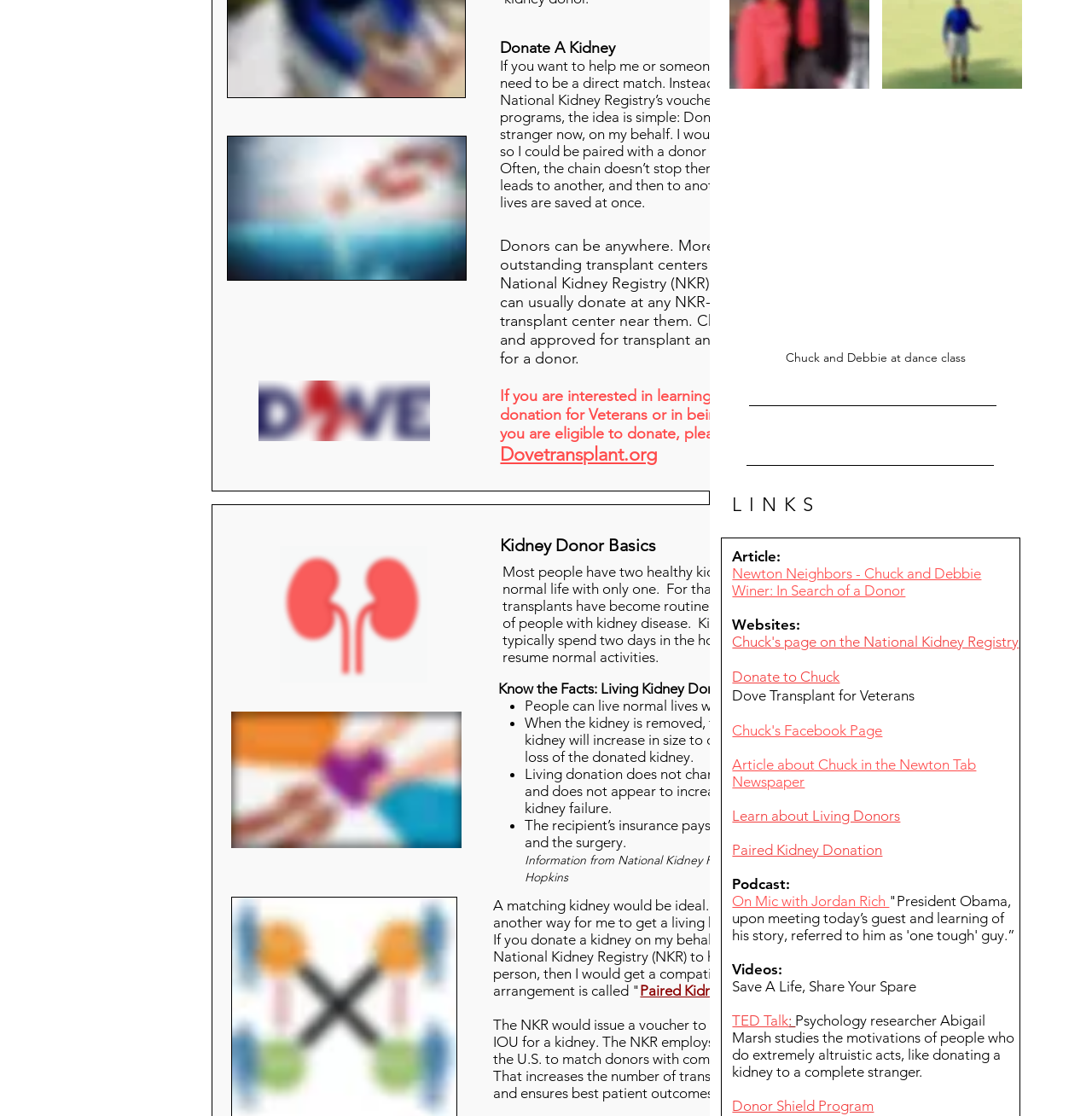Locate the bounding box coordinates of the region to be clicked to comply with the following instruction: "Click the 'Donate A Kidney' link". The coordinates must be four float numbers between 0 and 1, in the form [left, top, right, bottom].

[0.458, 0.034, 0.564, 0.051]